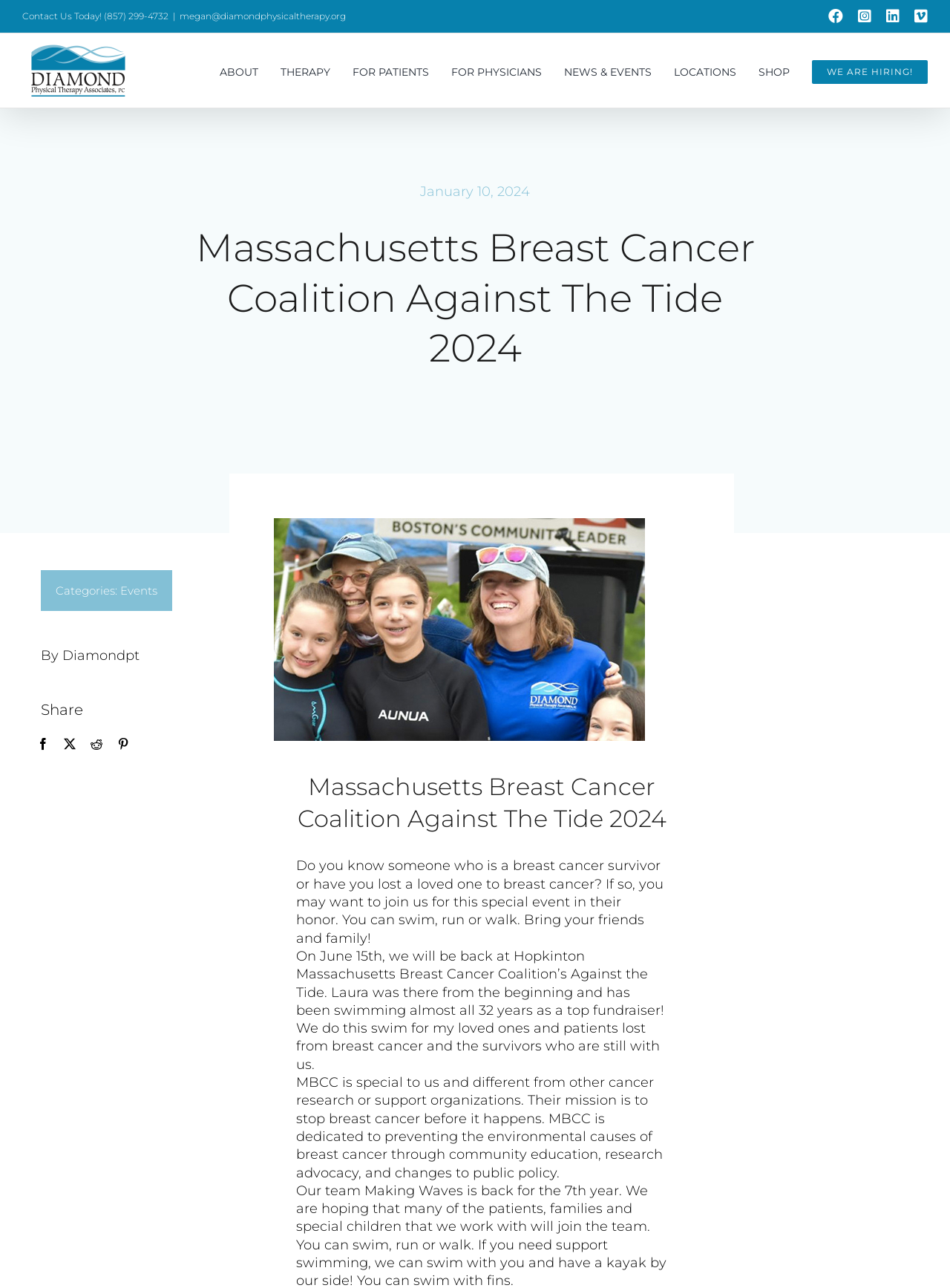Please provide the bounding box coordinates for the UI element as described: "News & Events". The coordinates must be four floats between 0 and 1, represented as [left, top, right, bottom].

[0.594, 0.026, 0.686, 0.084]